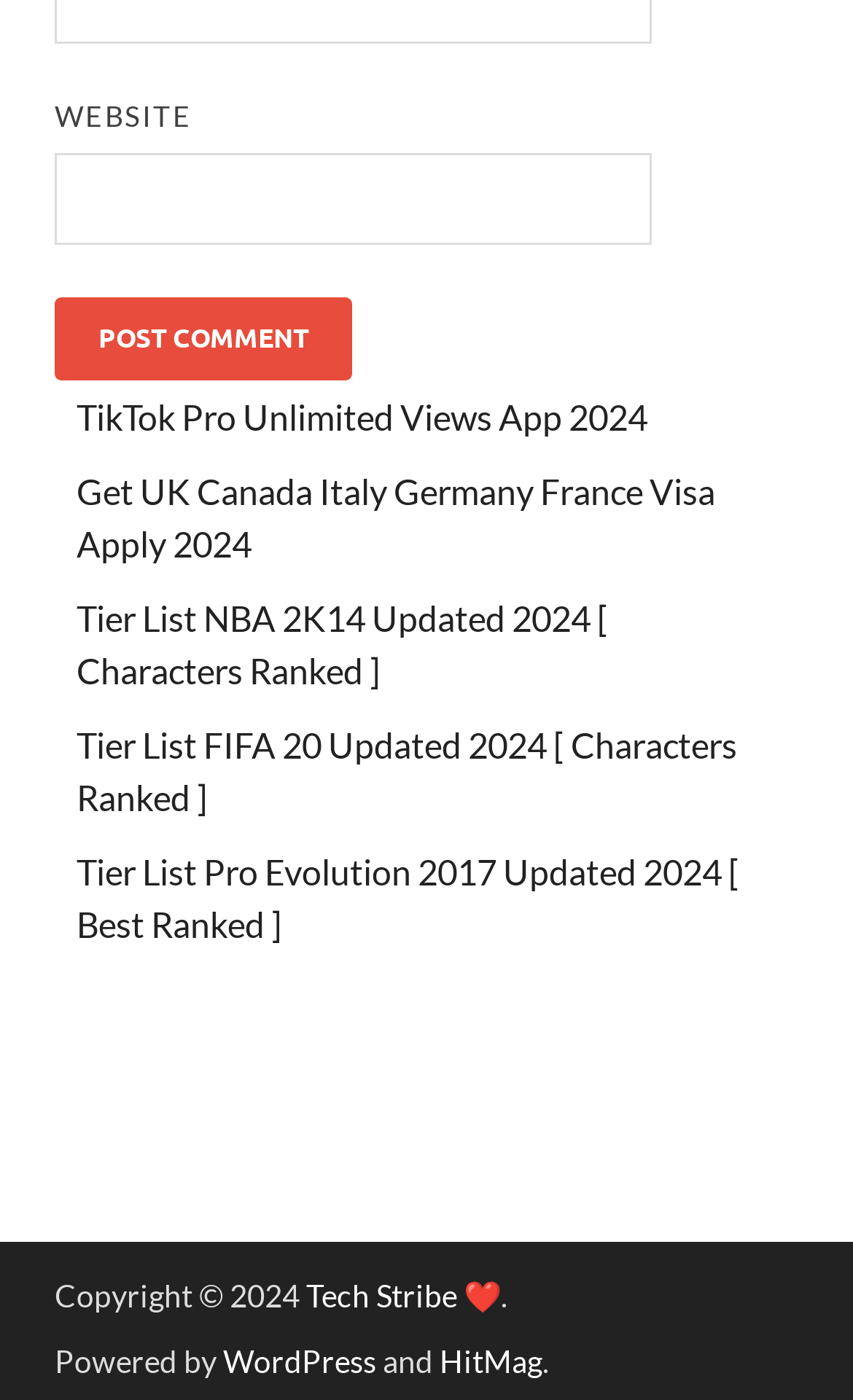What is the copyright year of the webpage?
Please use the image to deliver a detailed and complete answer.

The StaticText element at the bottom of the webpage reads 'Copyright © 2024', indicating that the webpage's copyright year is 2024.